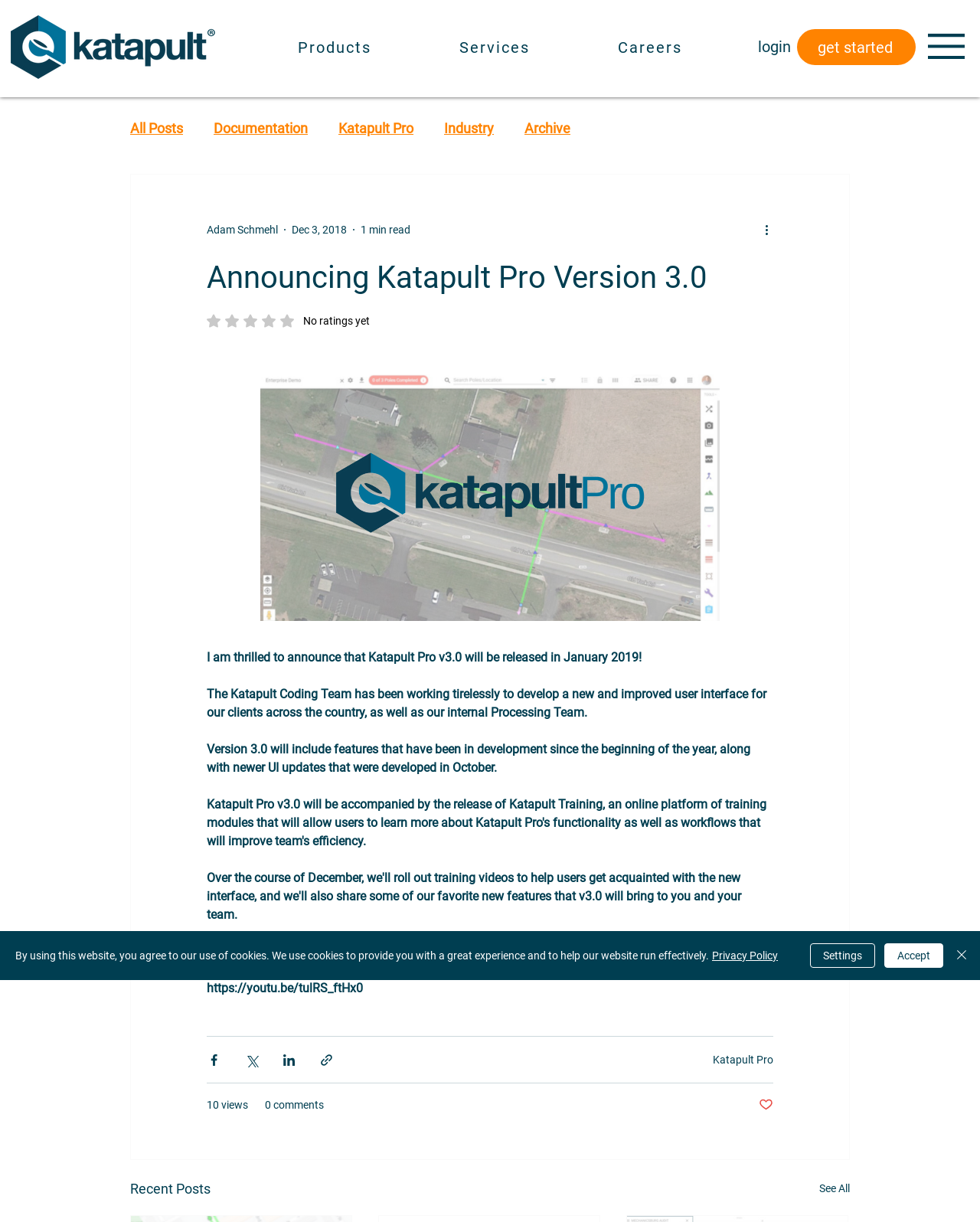Kindly respond to the following question with a single word or a brief phrase: 
How many views does the latest article have?

10